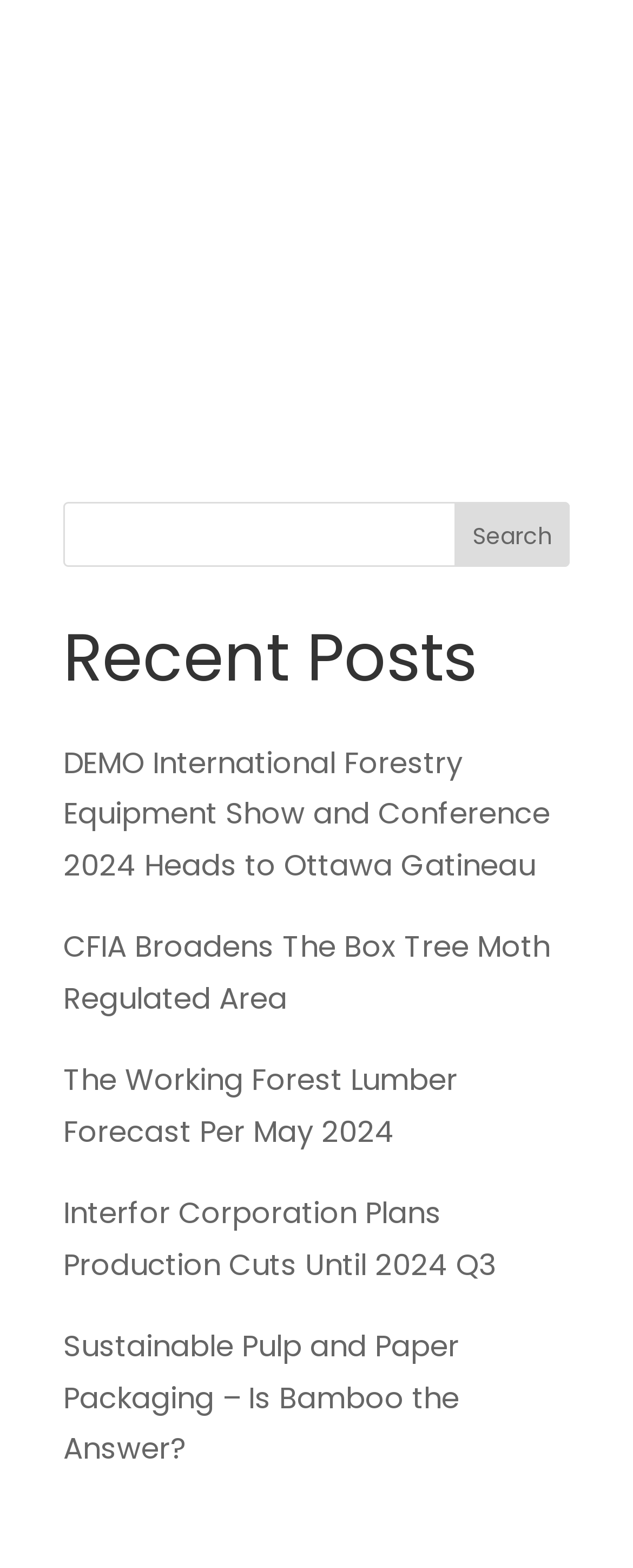Use the information in the screenshot to answer the question comprehensively: How many links are listed under 'Recent Posts'?

Under the heading 'Recent Posts', there are five links listed, each with a different title and description. These links appear to be recent posts or articles on the website.